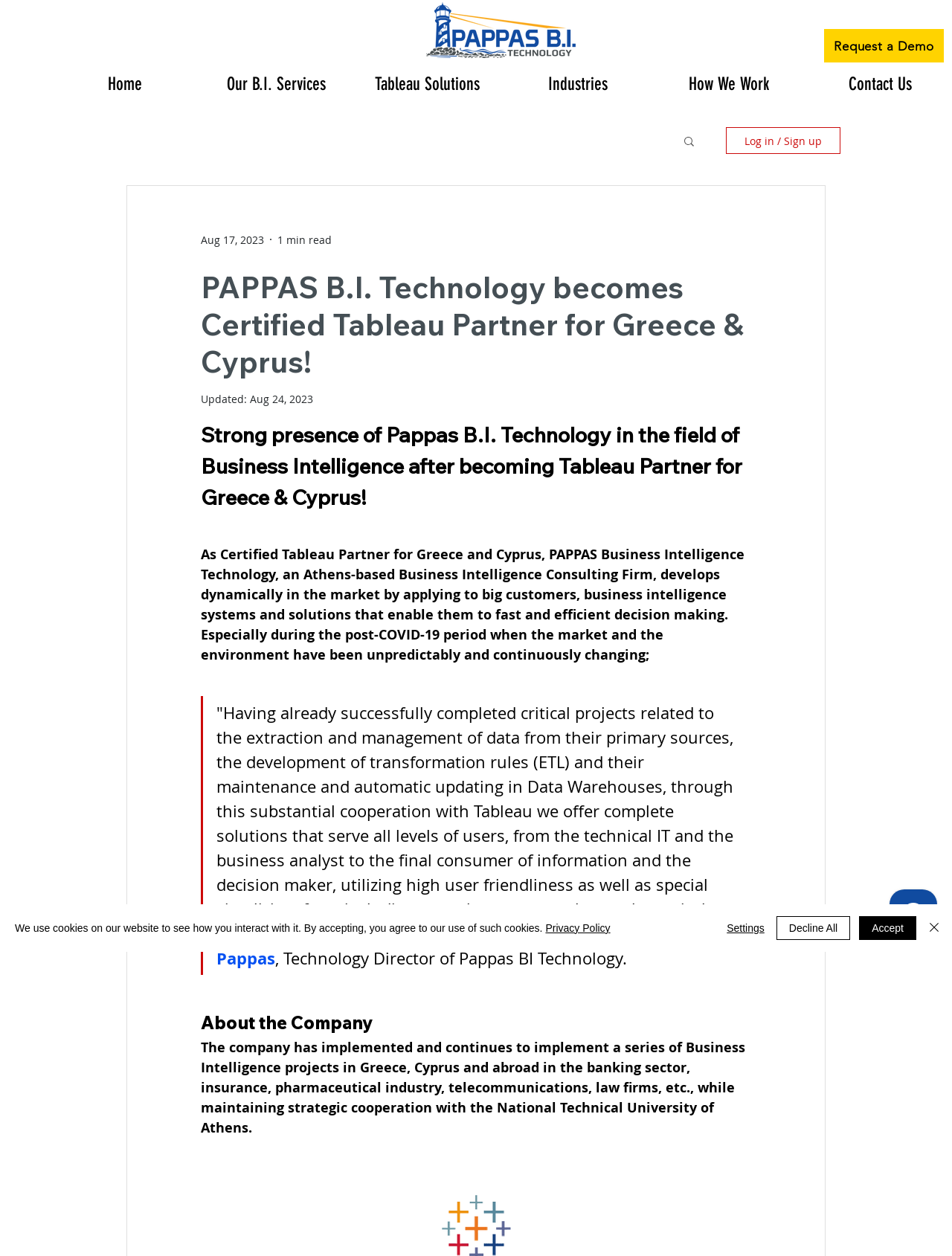Can you find the bounding box coordinates of the area I should click to execute the following instruction: "Click the PAPPAS B.I. Technology logo"?

[0.446, 0.001, 0.606, 0.047]